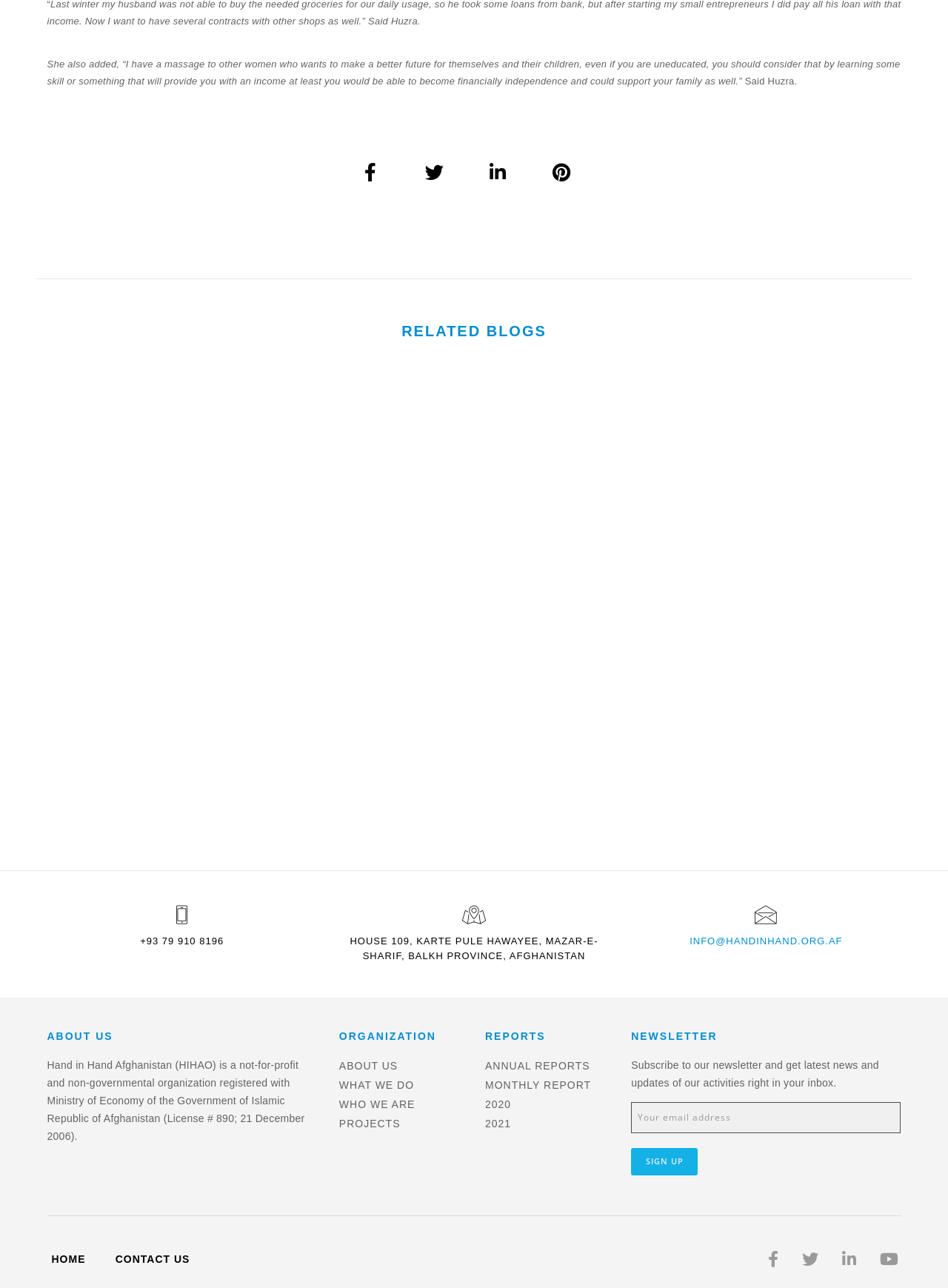Show the bounding box coordinates of the element that should be clicked to complete the task: "Click the CONTACT US link".

[0.122, 0.973, 0.2, 0.982]